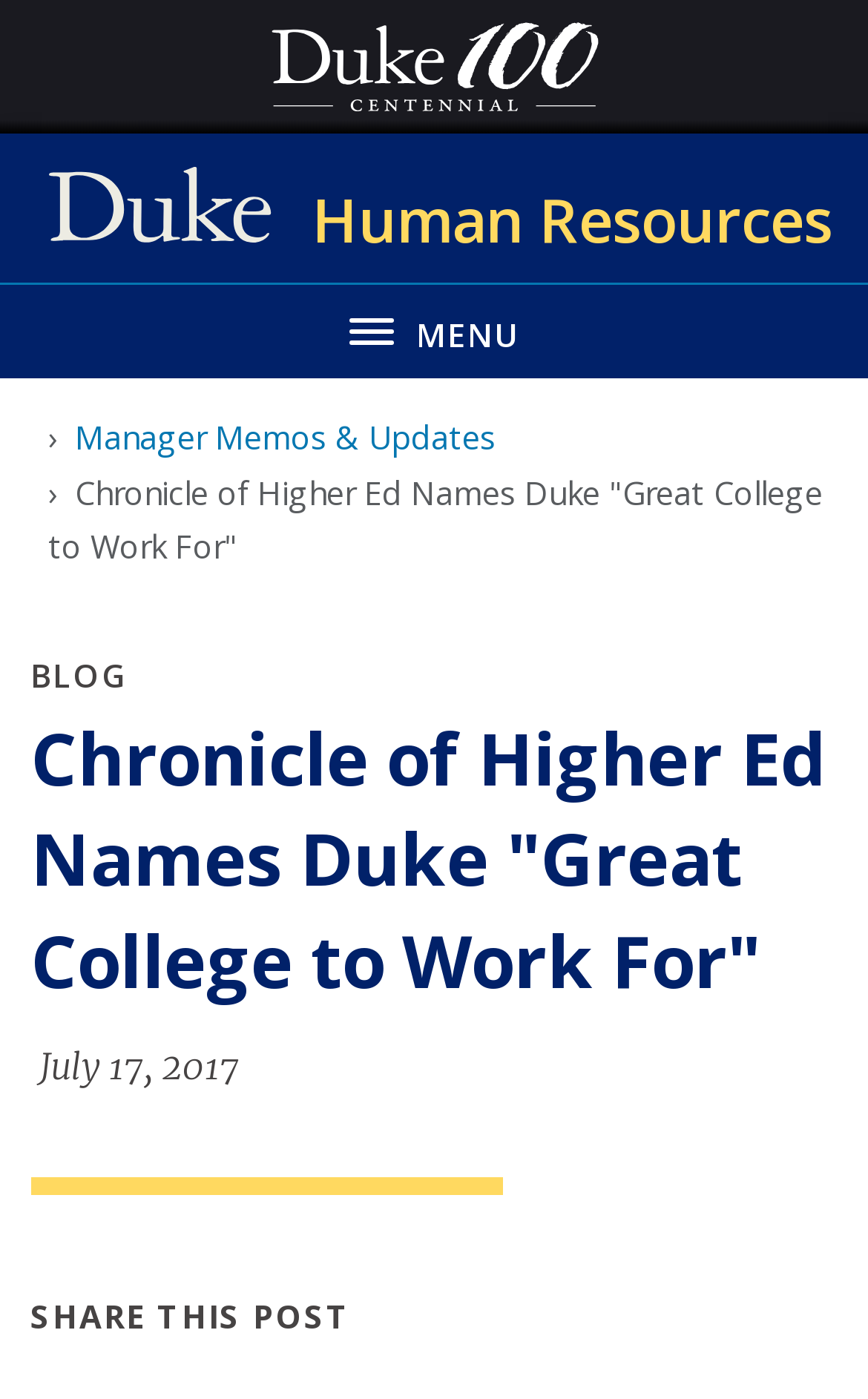Locate the heading on the webpage and return its text.

Chronicle of Higher Ed Names Duke "Great College to Work For"